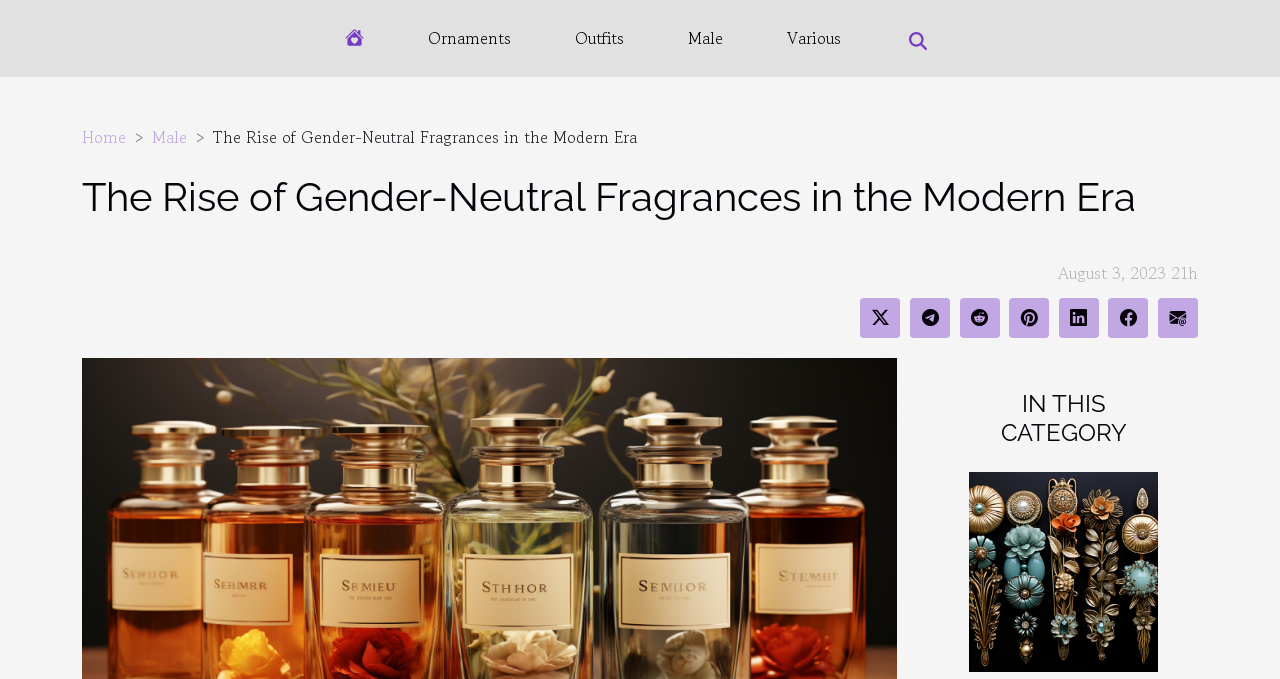Locate the UI element that matches the description Ornaments in the webpage screenshot. Return the bounding box coordinates in the format (top-left x, top-left y, bottom-right x, bottom-right y), with values ranging from 0 to 1.

[0.328, 0.027, 0.405, 0.086]